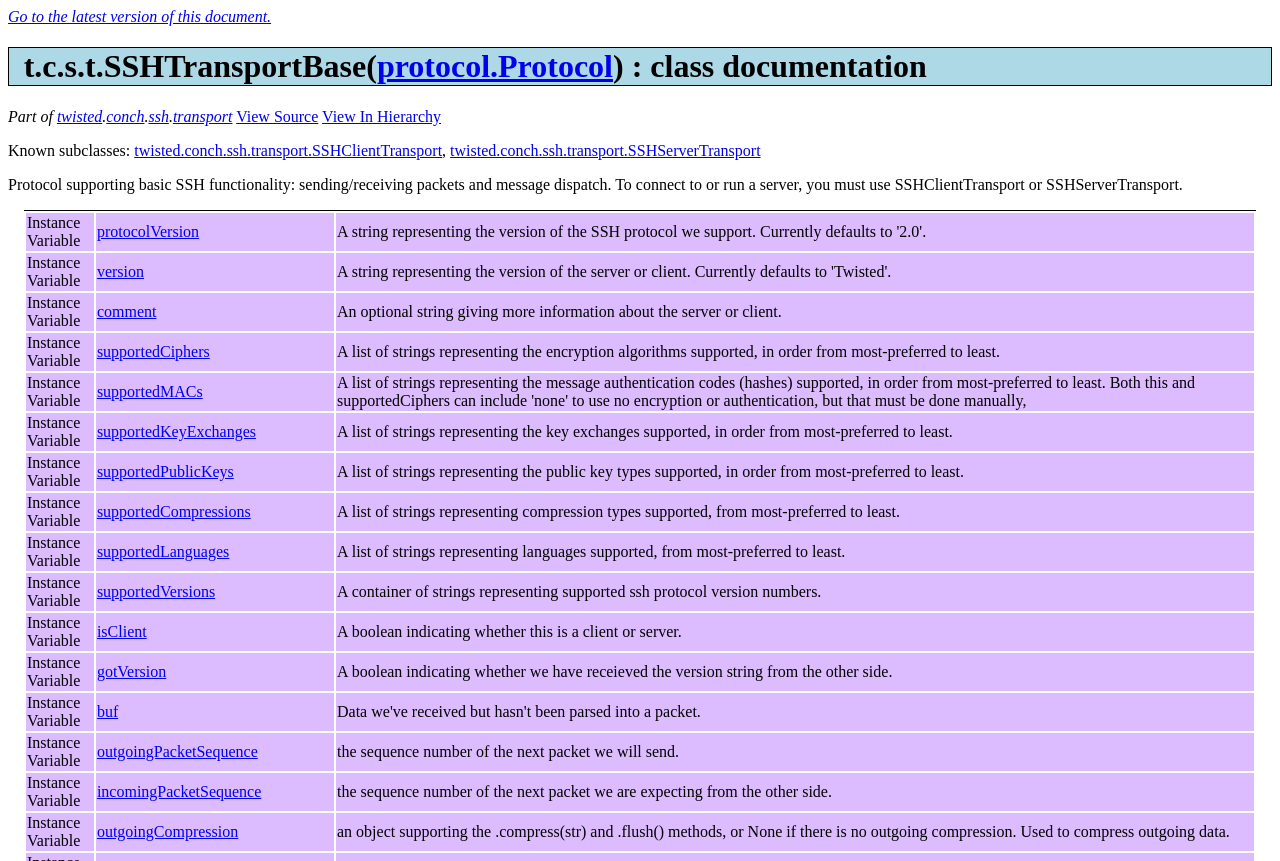Given the element description: "Contact us", predict the bounding box coordinates of the UI element it refers to, using four float numbers between 0 and 1, i.e., [left, top, right, bottom].

None